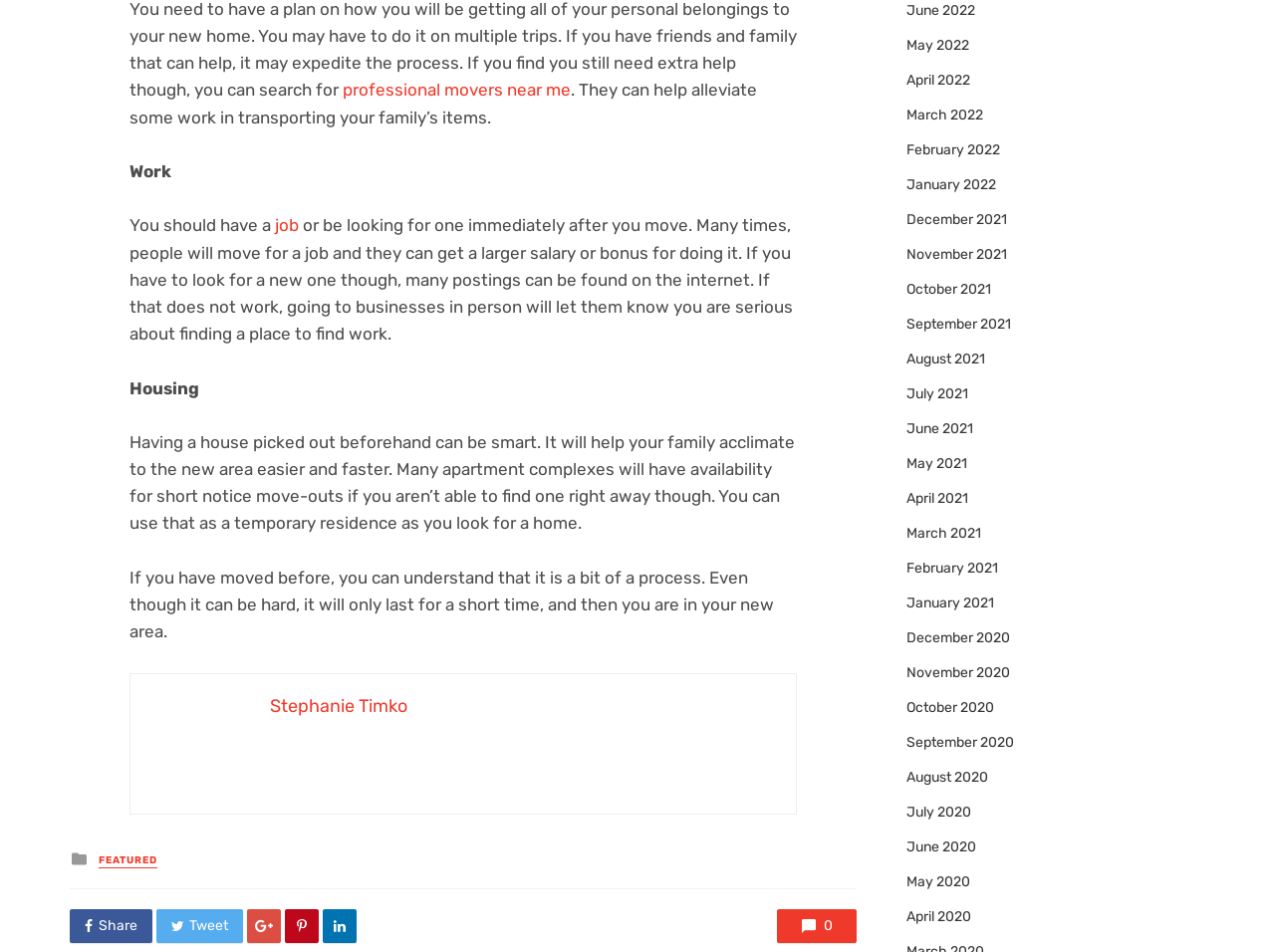What are the available months to view on the webpage?
Look at the image and provide a short answer using one word or a phrase.

from June 2020 to June 2022